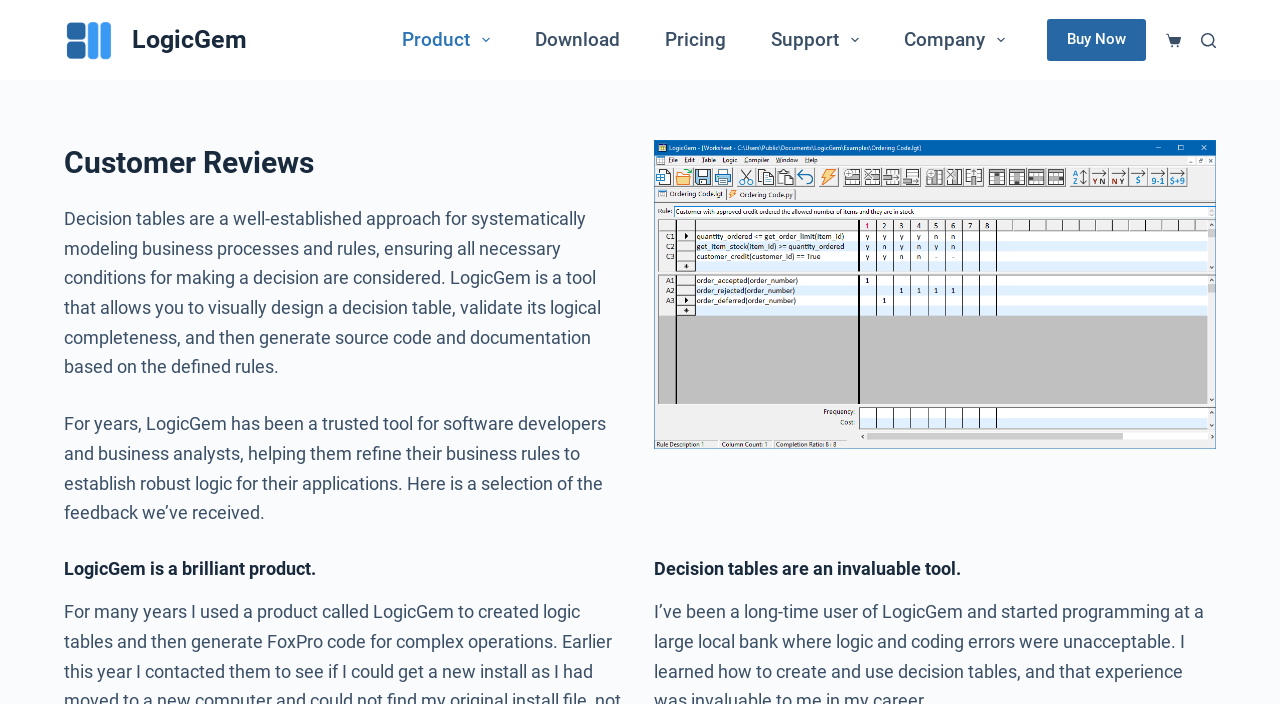What is the name of the tool described on this webpage?
Based on the visual details in the image, please answer the question thoroughly.

The webpage describes a tool that allows users to visually design decision tables, validate their logical completeness, and generate source code and documentation based on the defined rules. The name of this tool is mentioned in the text as 'LogicGem'.